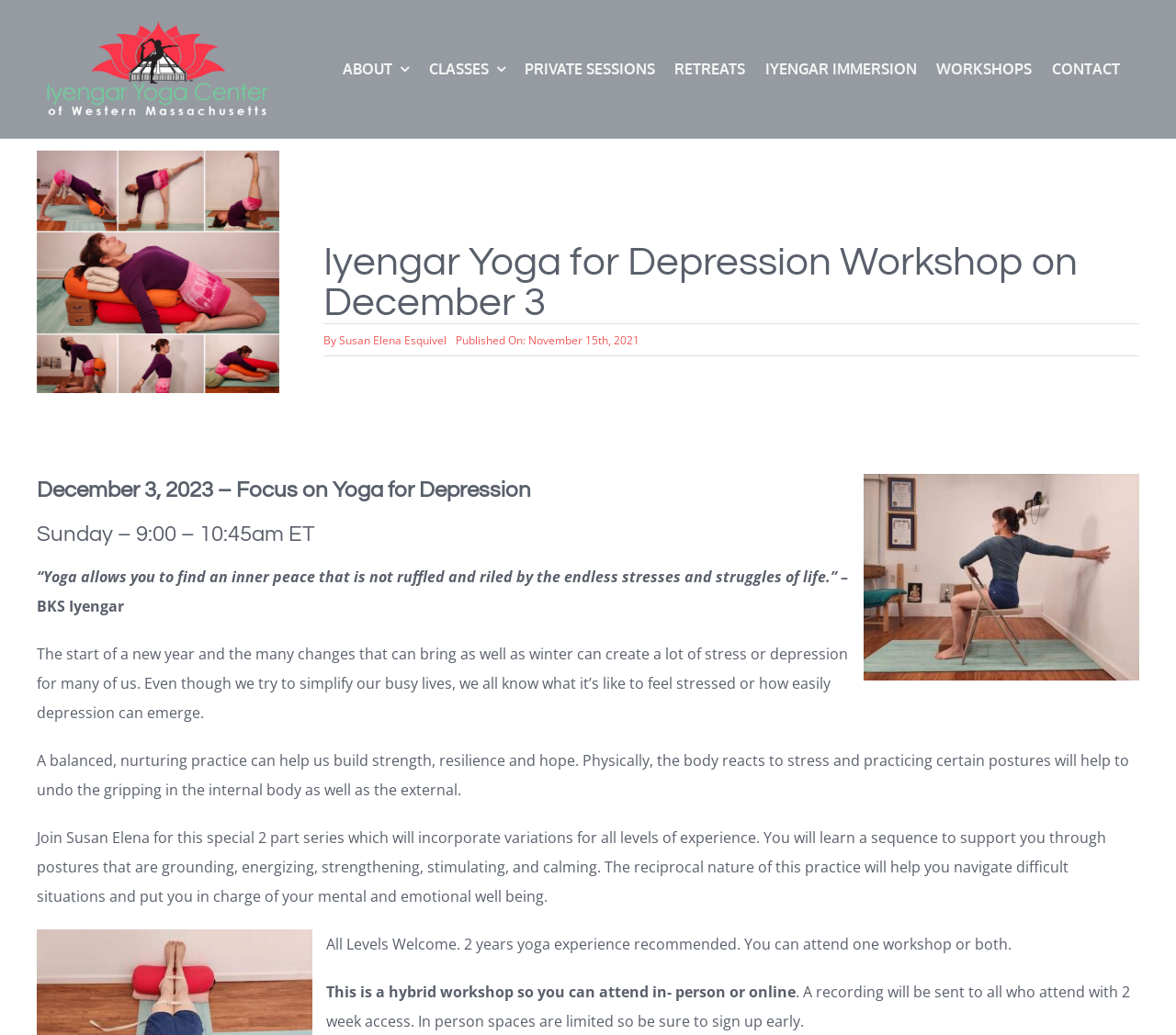Identify and provide the text content of the webpage's primary headline.

Iyengar Yoga for Depression Workshop on December 3